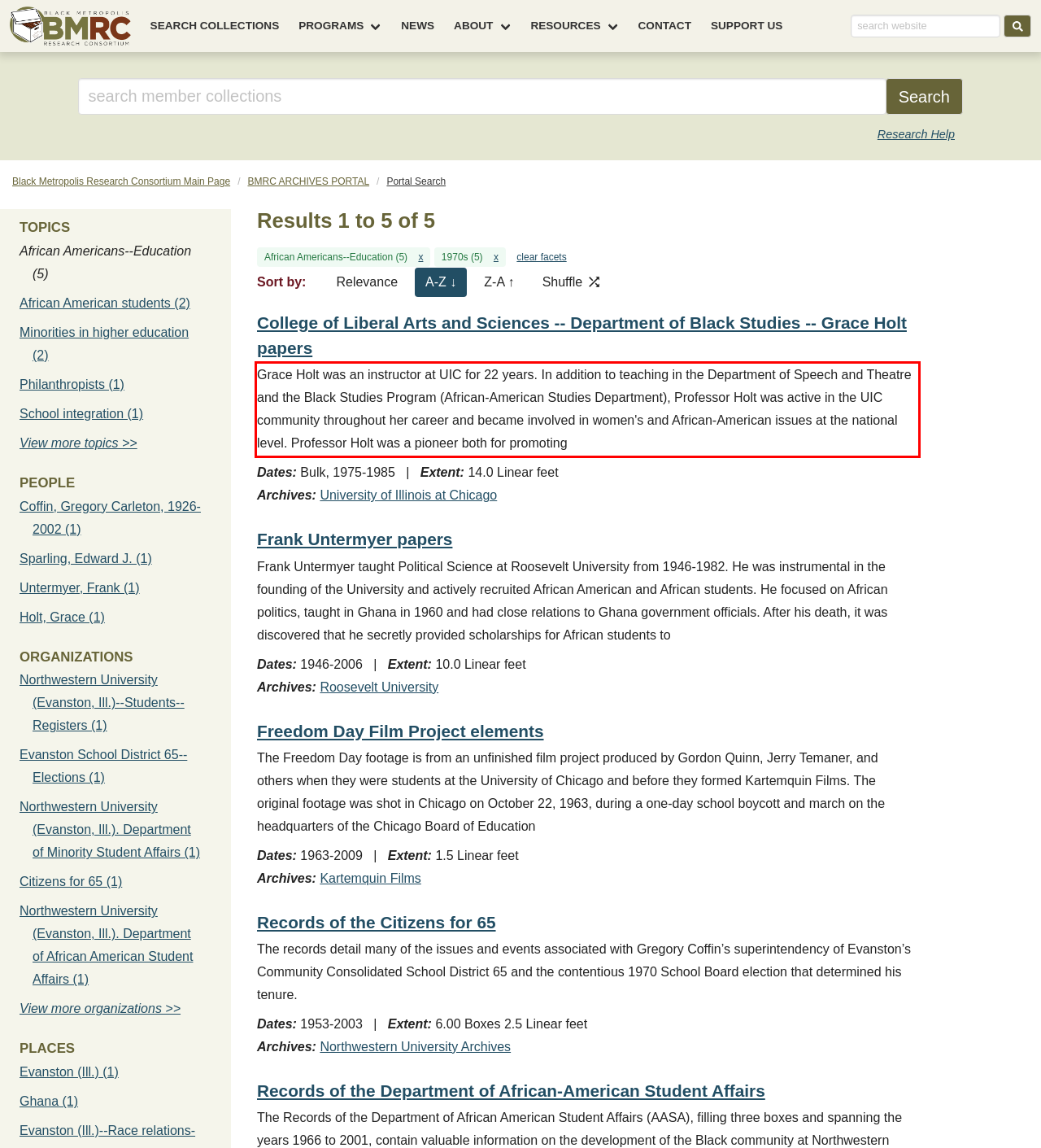Identify the text inside the red bounding box on the provided webpage screenshot by performing OCR.

Grace Holt was an instructor at UIC for 22 years. In addition to teaching in the Department of Speech and Theatre and the Black Studies Program (African-American Studies Department), Professor Holt was active in the UIC community throughout her career and became involved in women's and African-American issues at the national level. Professor Holt was a pioneer both for promoting